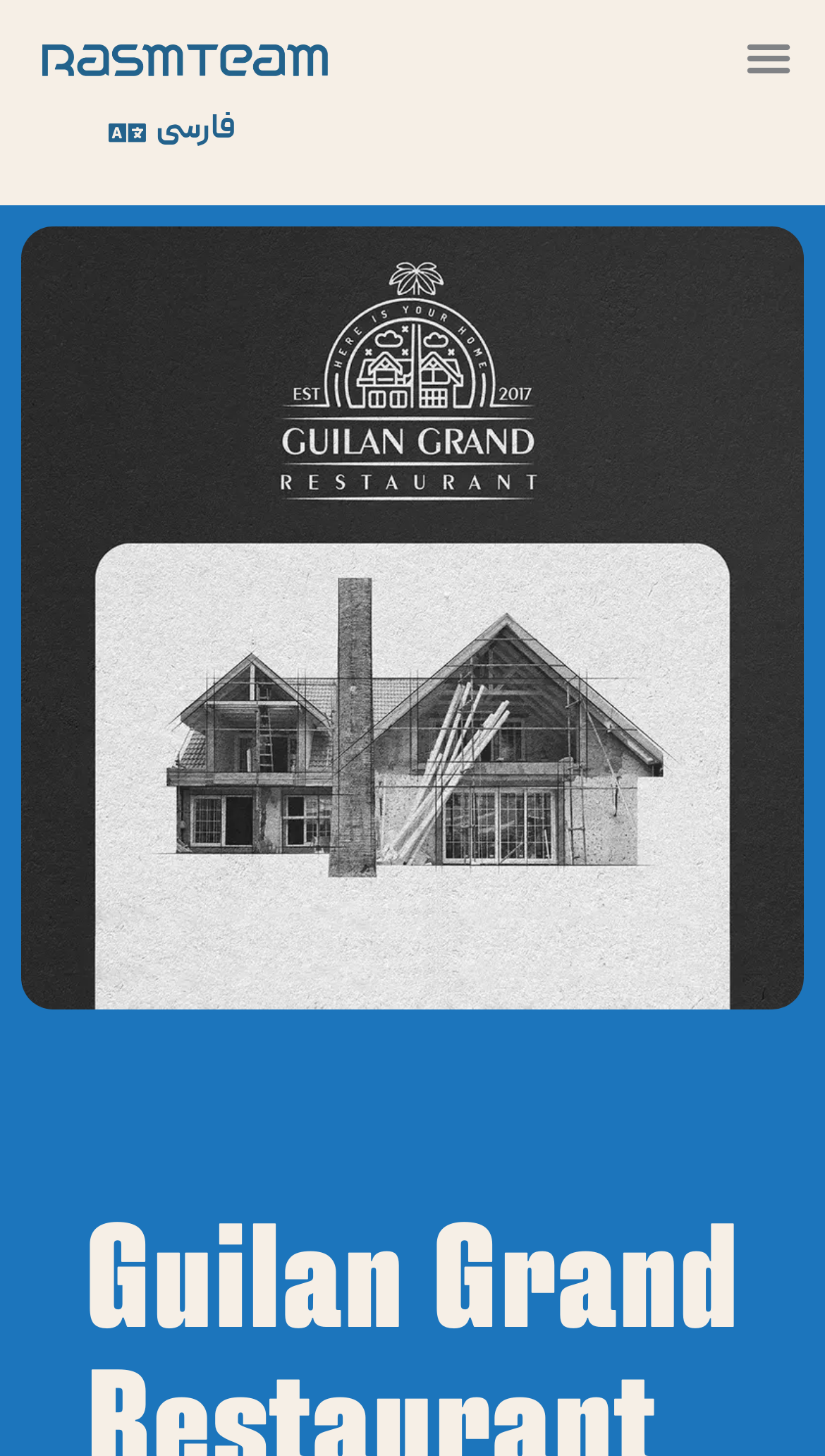Identify the primary heading of the webpage and provide its text.

Guilan Grand Restaurant